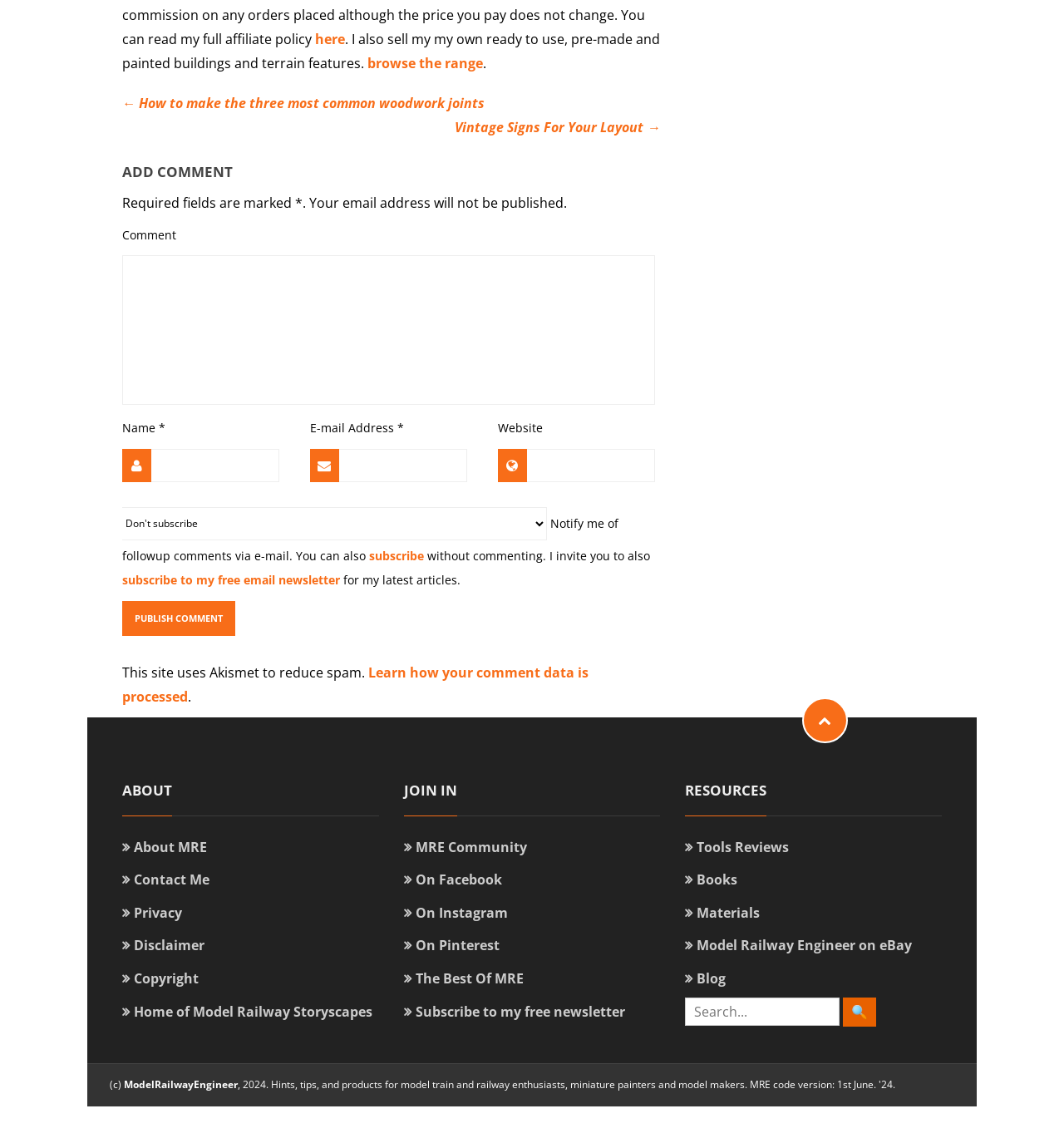What type of content is sold on the website?
Based on the content of the image, thoroughly explain and answer the question.

According to the StaticText element, the website sells pre-made buildings and terrain features, in addition to providing resources and information about model railways.